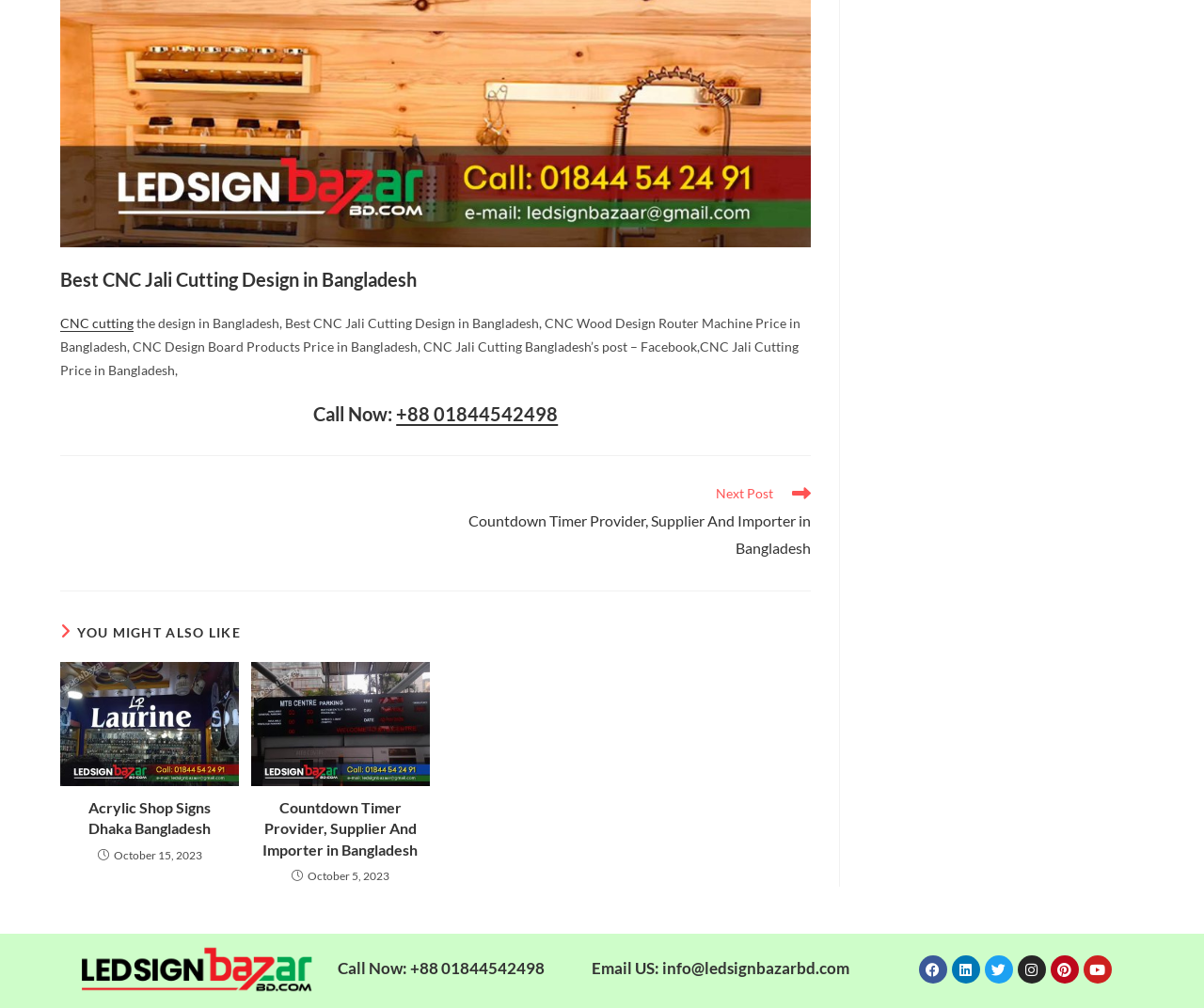Please locate the bounding box coordinates of the element that should be clicked to complete the given instruction: "Read more about the article Acrylic Shop Signs Dhaka Bangladesh".

[0.05, 0.657, 0.199, 0.78]